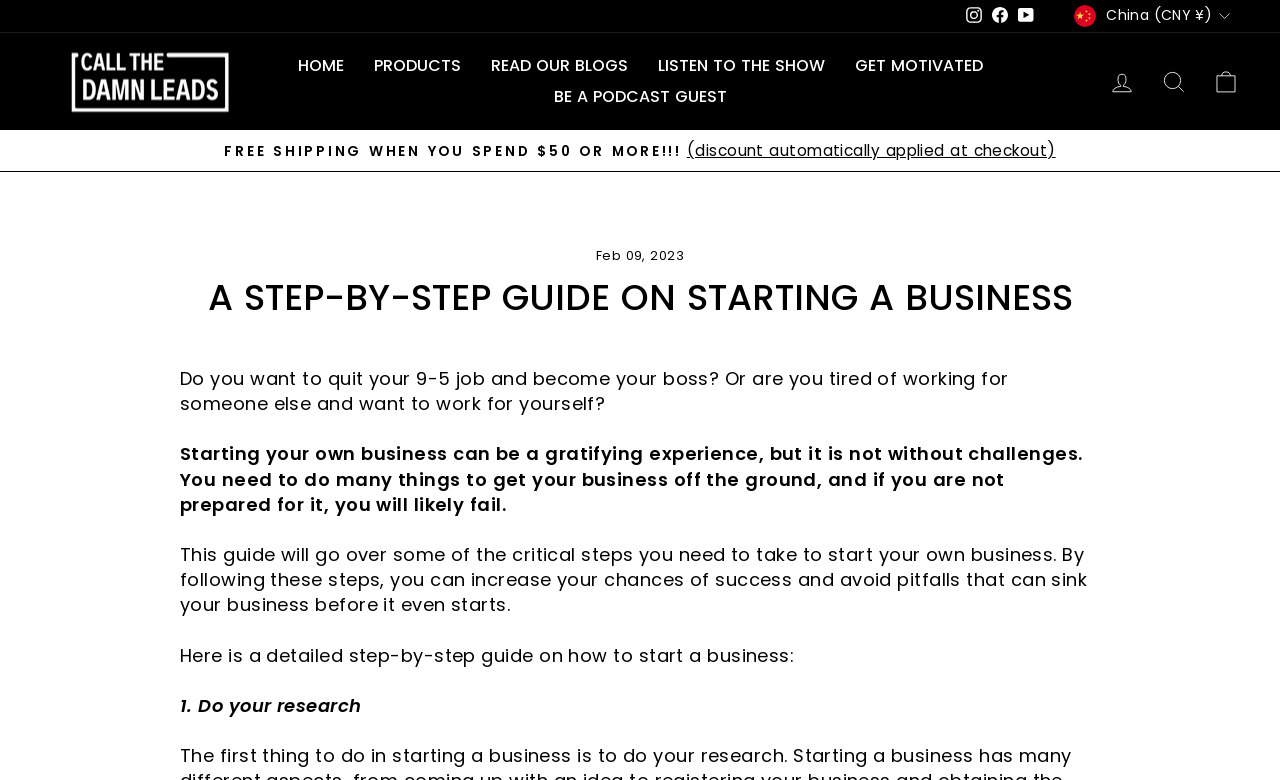What is the minimum amount required to get free shipping on this website?
Kindly give a detailed and elaborate answer to the question.

The webpage displays a notification that says 'FREE SHIPPING WHEN YOU SPEND $50 OR MORE!!!(discount automatically applied at checkout)', indicating that customers can get free shipping if they spend at least $50.